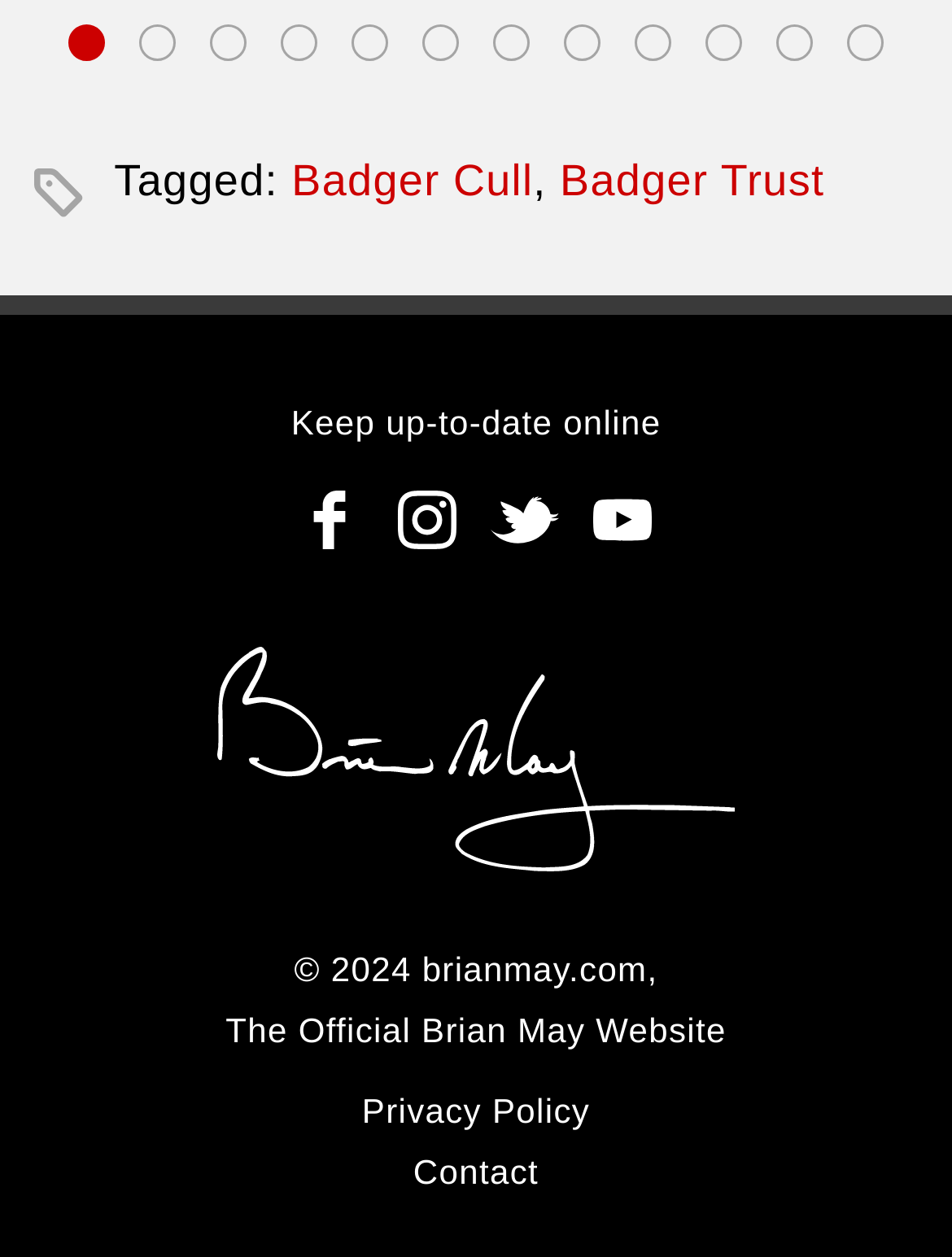Pinpoint the bounding box coordinates of the clickable area necessary to execute the following instruction: "View Privacy Policy". The coordinates should be given as four float numbers between 0 and 1, namely [left, top, right, bottom].

[0.38, 0.864, 0.62, 0.905]